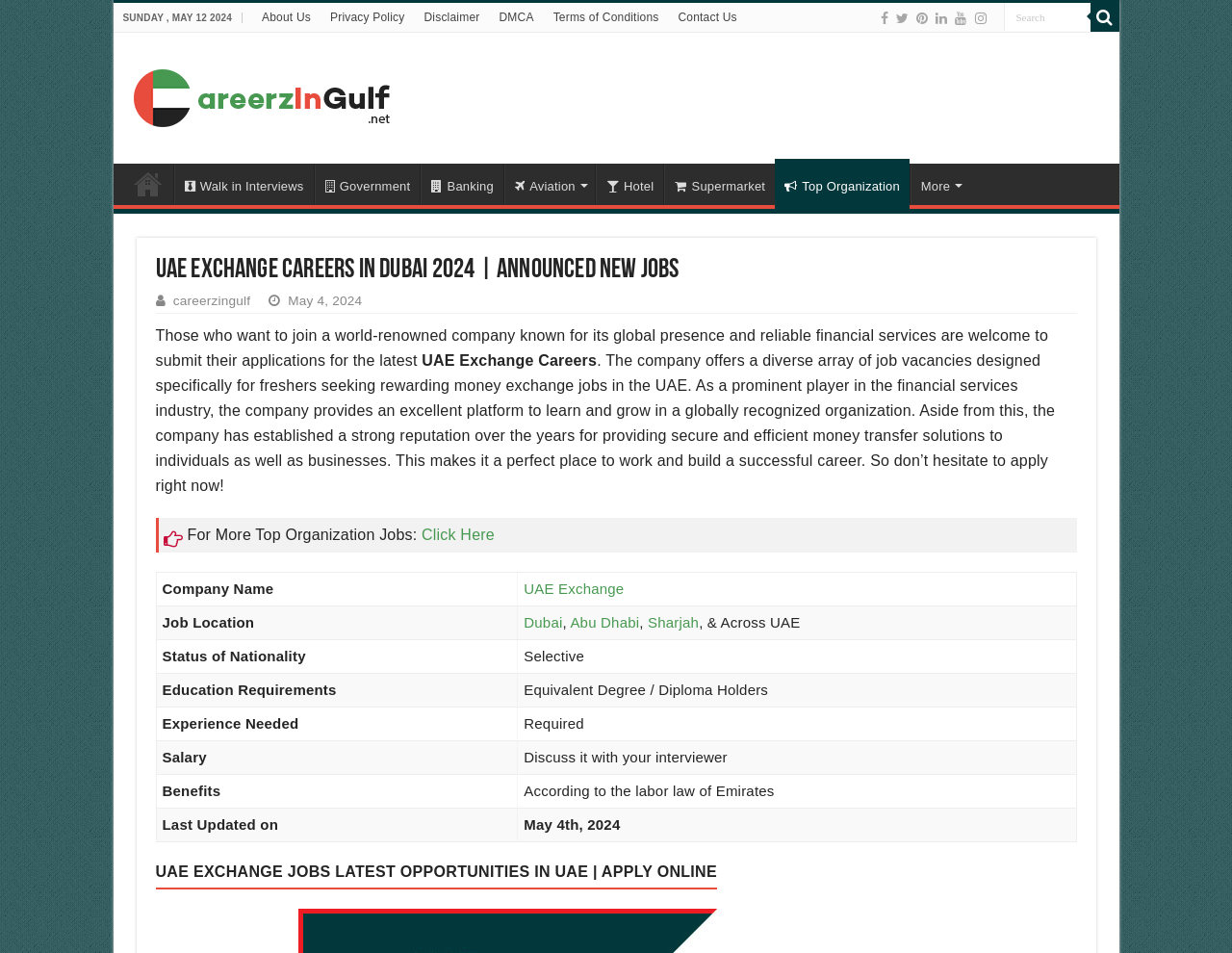Show the bounding box coordinates of the element that should be clicked to complete the task: "Apply for UAE Exchange Careers".

[0.342, 0.37, 0.484, 0.387]